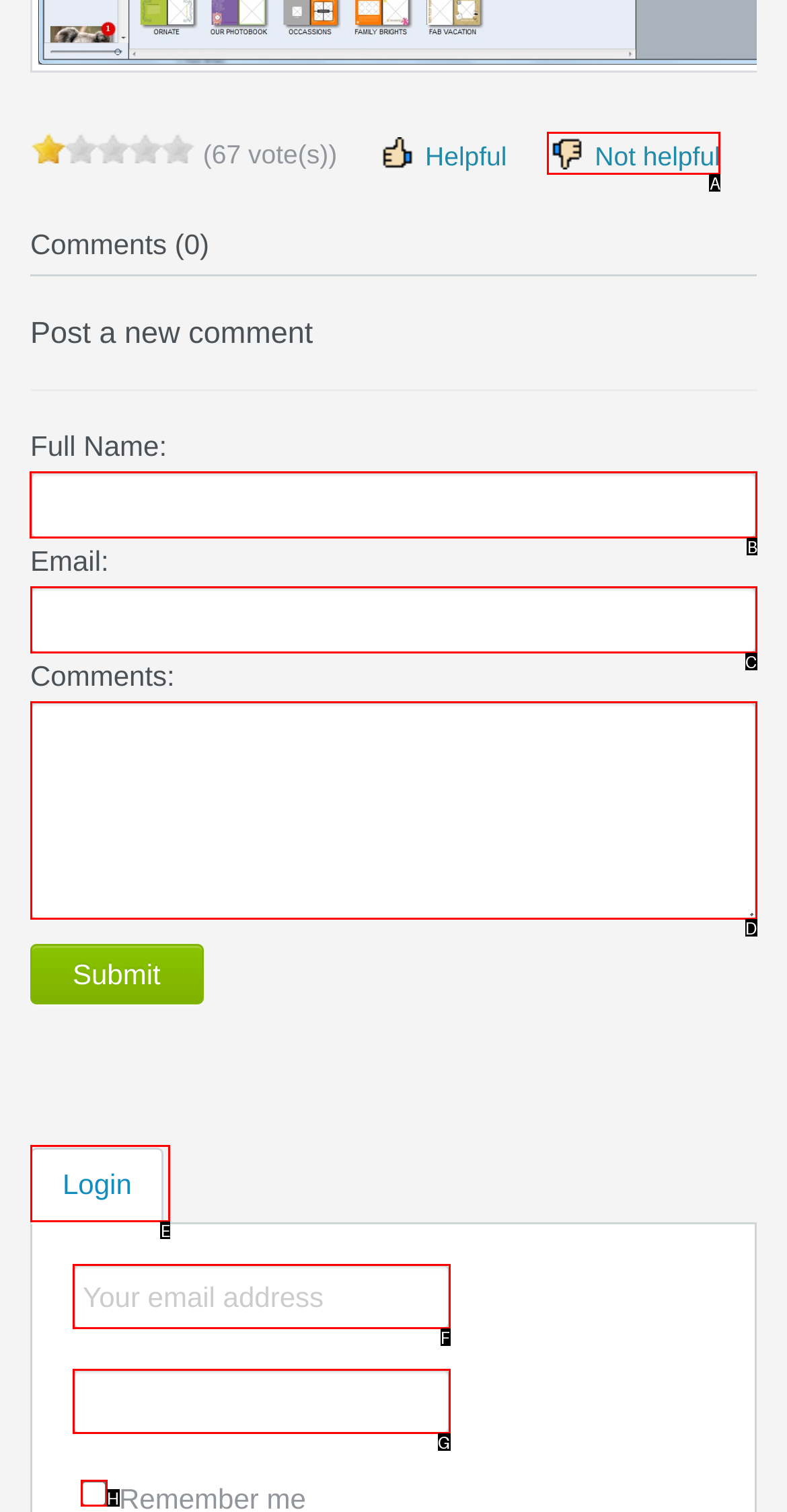Determine the letter of the UI element that will complete the task: Enter full name
Reply with the corresponding letter.

B